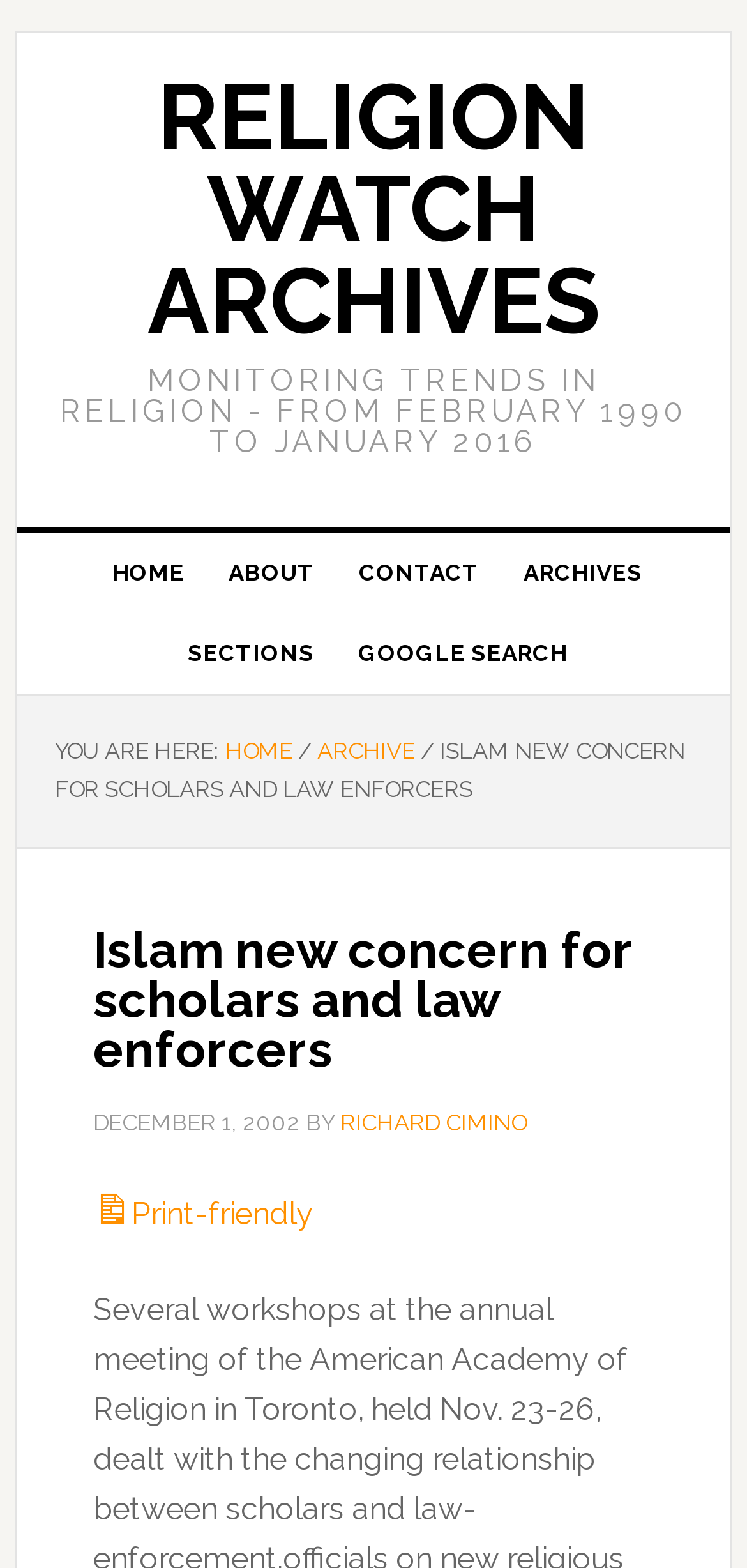Can you find and generate the webpage's heading?

Islam new concern for scholars and law enforcers